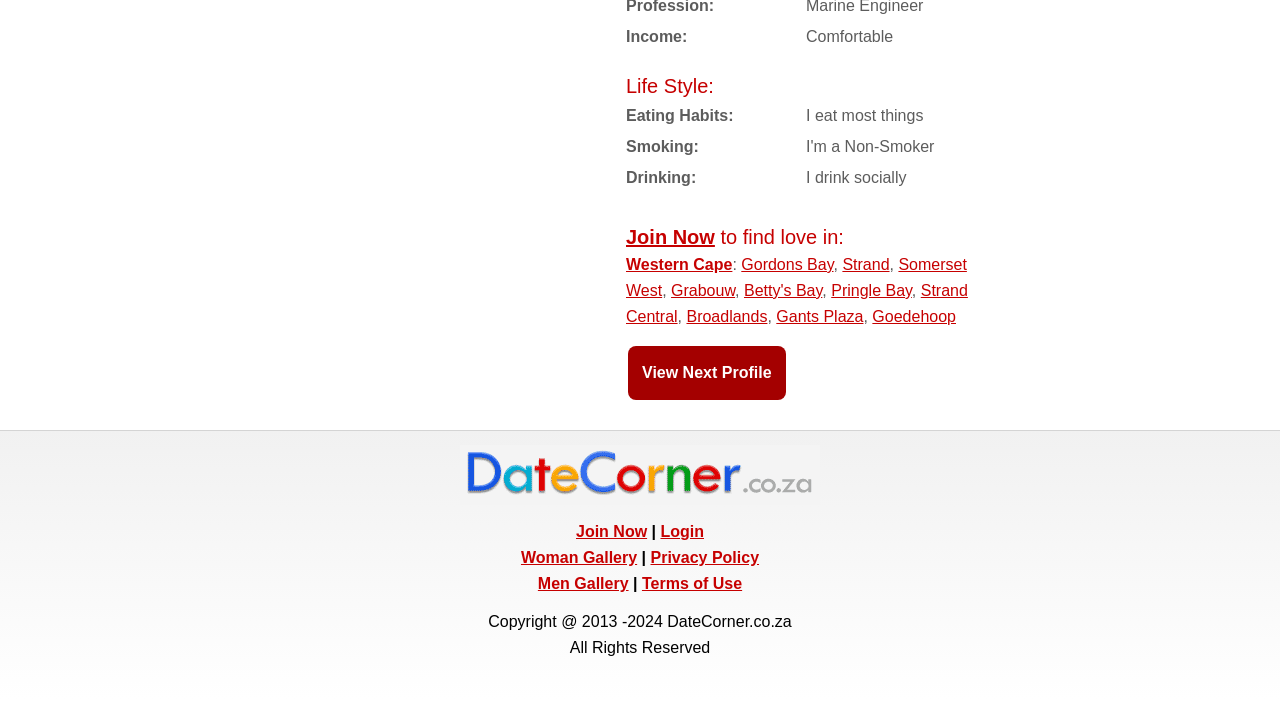Find and indicate the bounding box coordinates of the region you should select to follow the given instruction: "View profiles in Western Cape".

[0.489, 0.359, 0.572, 0.383]